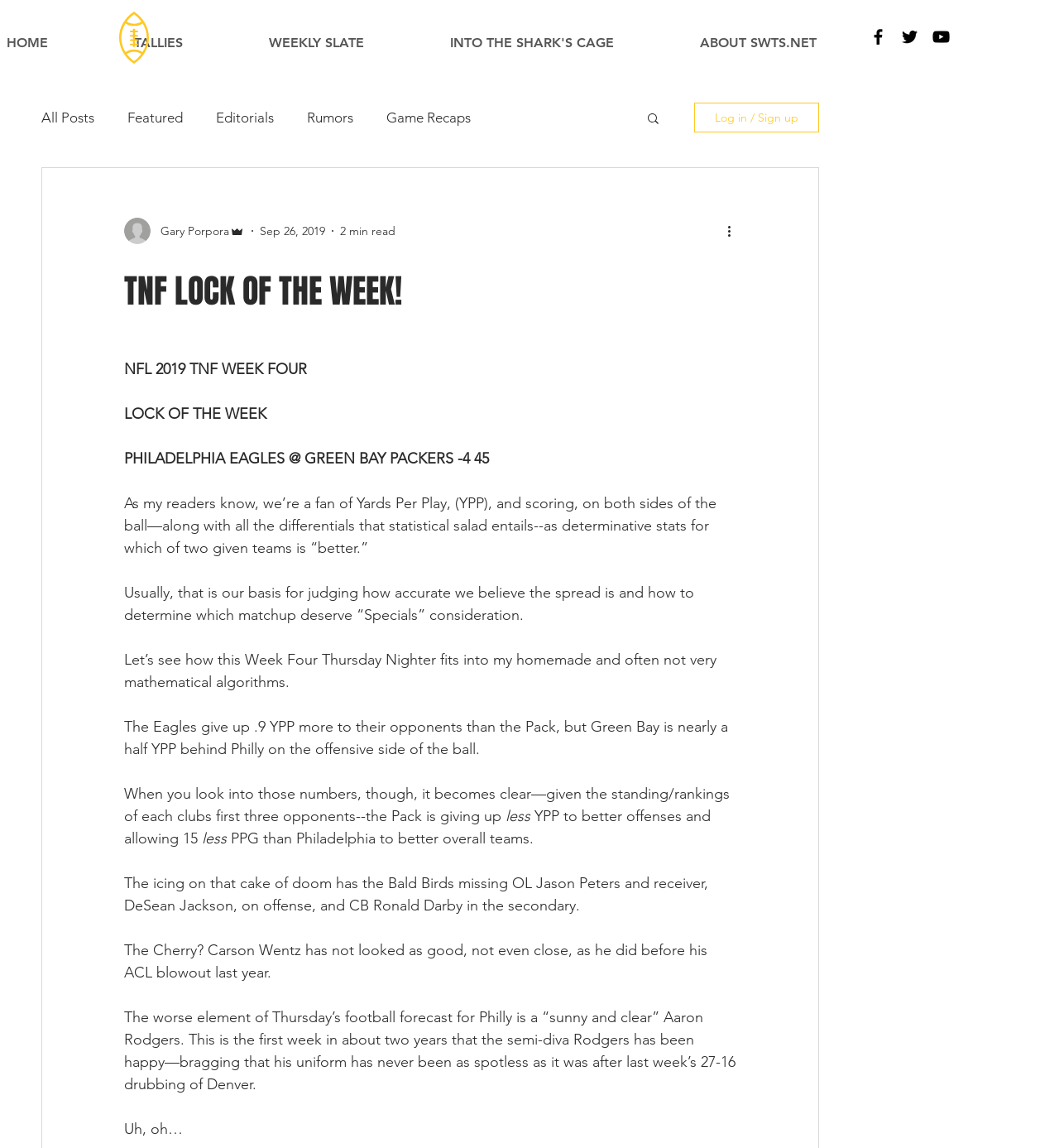Summarize the contents and layout of the webpage in detail.

This webpage appears to be a sports blog, specifically focused on NFL analysis and predictions. At the top of the page, there is a navigation bar with links to various sections of the blog, including "TALLIES", "WEEKLY SLATE", and "INTO THE SHARK'S CAGE". Below this, there is a social media bar with links to the blog's Facebook, Twitter, and YouTube pages, represented by black icons.

On the left side of the page, there is a navigation menu with links to different categories of blog posts, including "All Posts", "Featured", "Editorials", "Rumors", and "Game Recaps". Below this, there is a search button and a login/signup button.

The main content of the page is an article titled "TNF LOCK OF THE WEEK!" which appears to be a prediction or analysis of a Thursday Night Football game between the Philadelphia Eagles and the Green Bay Packers. The article is written in a conversational tone and includes several paragraphs of text discussing the teams' statistics and performance.

The article is accompanied by a writer's picture and information, including their name, "Gary Porpora", and their role as "Admin". The article also includes the date it was published, "Sep 26, 2019", and an estimate of the time it takes to read, "2 min read".

There are several images on the page, including the writer's picture, the search button icon, and the login/signup button icon. However, there are no other images or graphics on the page besides these.